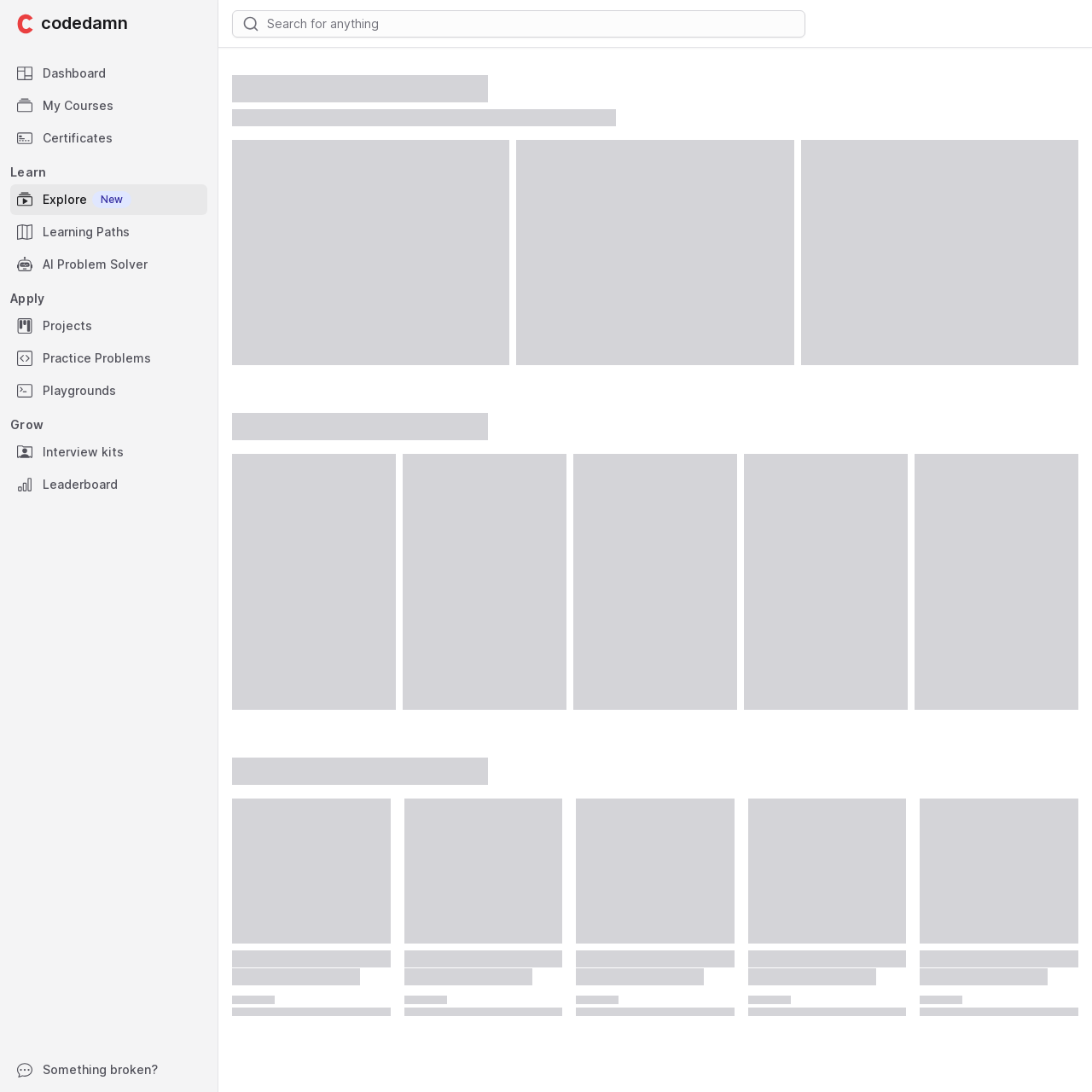Please locate the bounding box coordinates of the element that should be clicked to complete the given instruction: "click the Codedamn logo".

[0.038, 0.008, 0.117, 0.033]